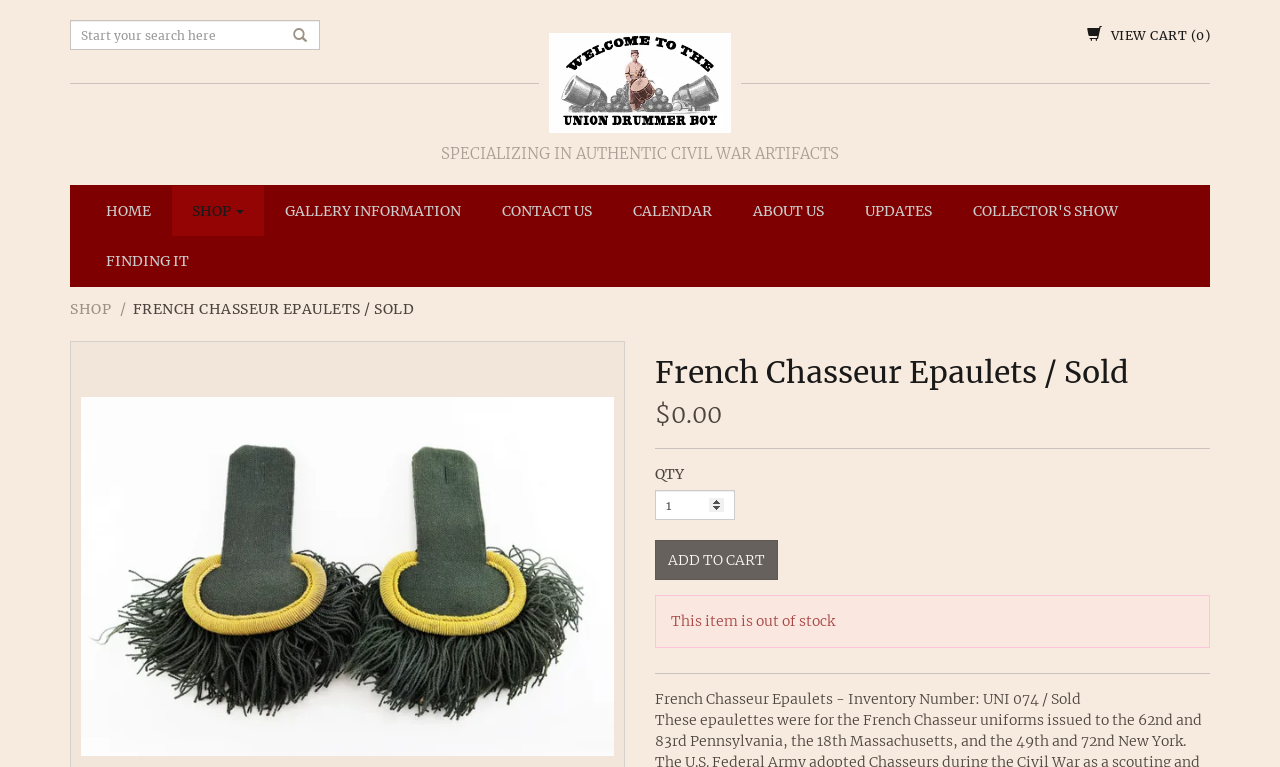Determine the bounding box coordinates of the region to click in order to accomplish the following instruction: "Add item to cart". Provide the coordinates as four float numbers between 0 and 1, specifically [left, top, right, bottom].

[0.512, 0.704, 0.608, 0.757]